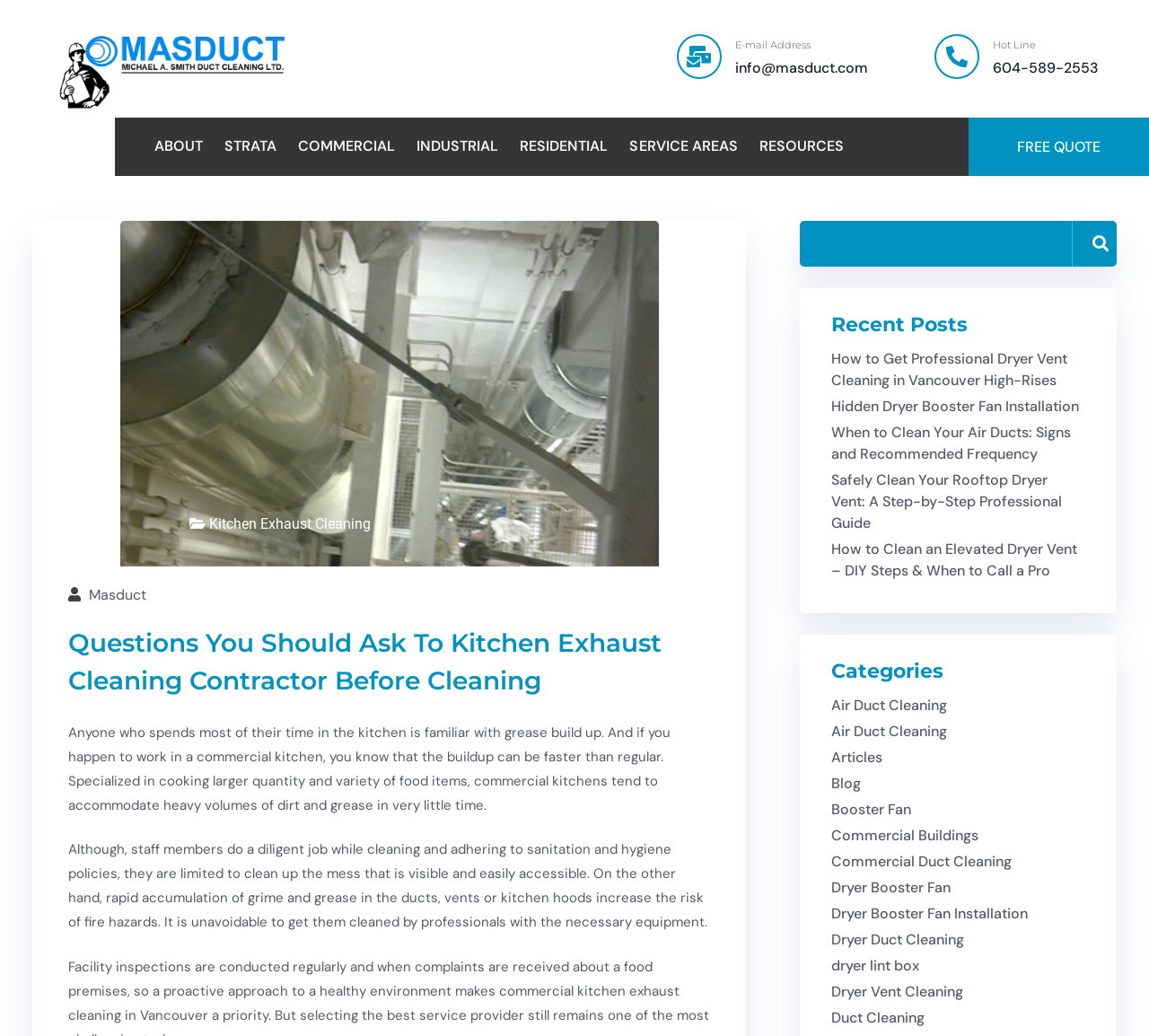Please determine the bounding box coordinates for the UI element described here. Use the format (top-left x, top-left y, bottom-right x, bottom-right y) with values bounded between 0 and 1: Elfogad

None